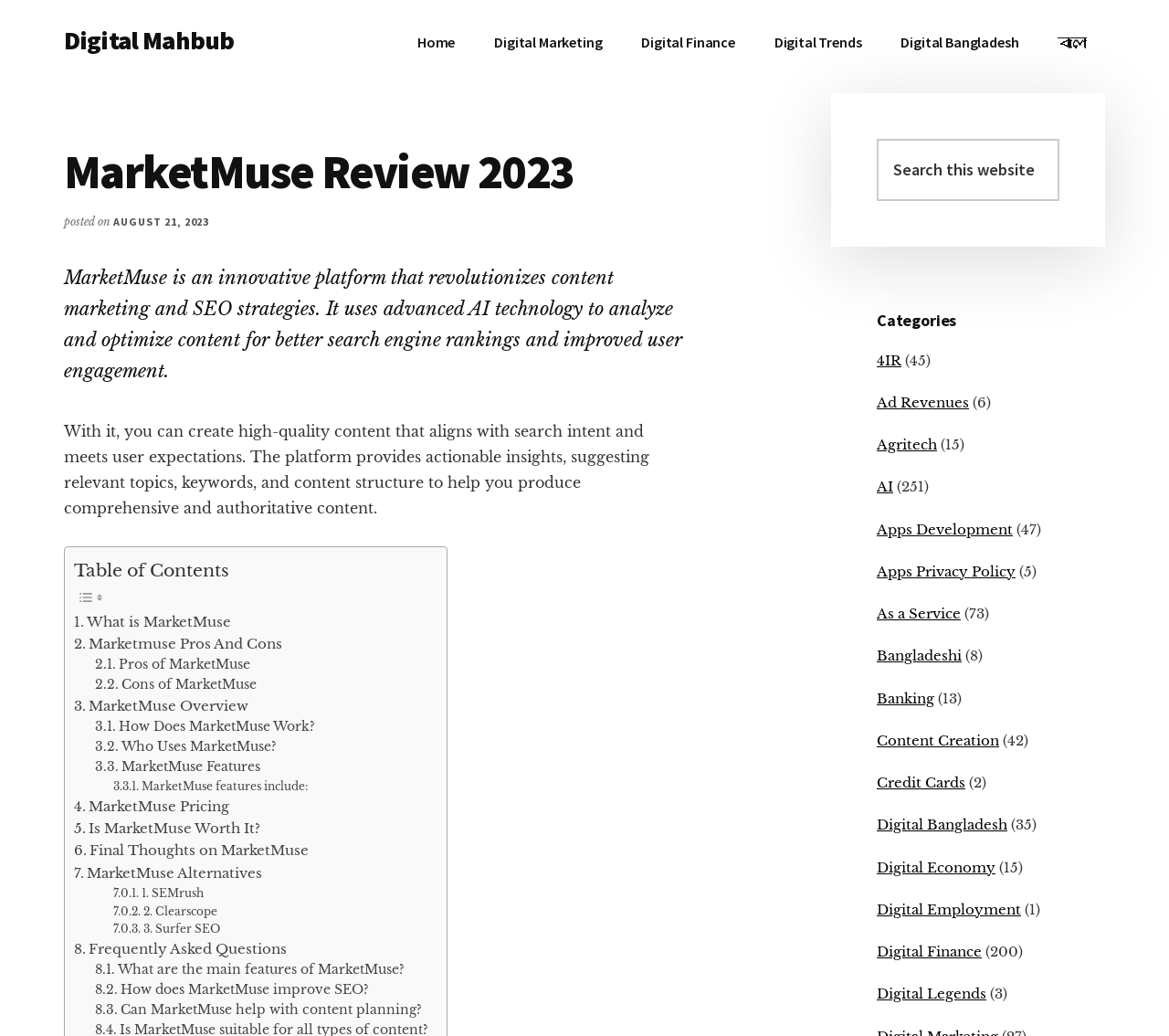Find the bounding box coordinates for the area you need to click to carry out the instruction: "Click on the 'Home' link". The coordinates should be four float numbers between 0 and 1, indicated as [left, top, right, bottom].

[0.341, 0.018, 0.405, 0.063]